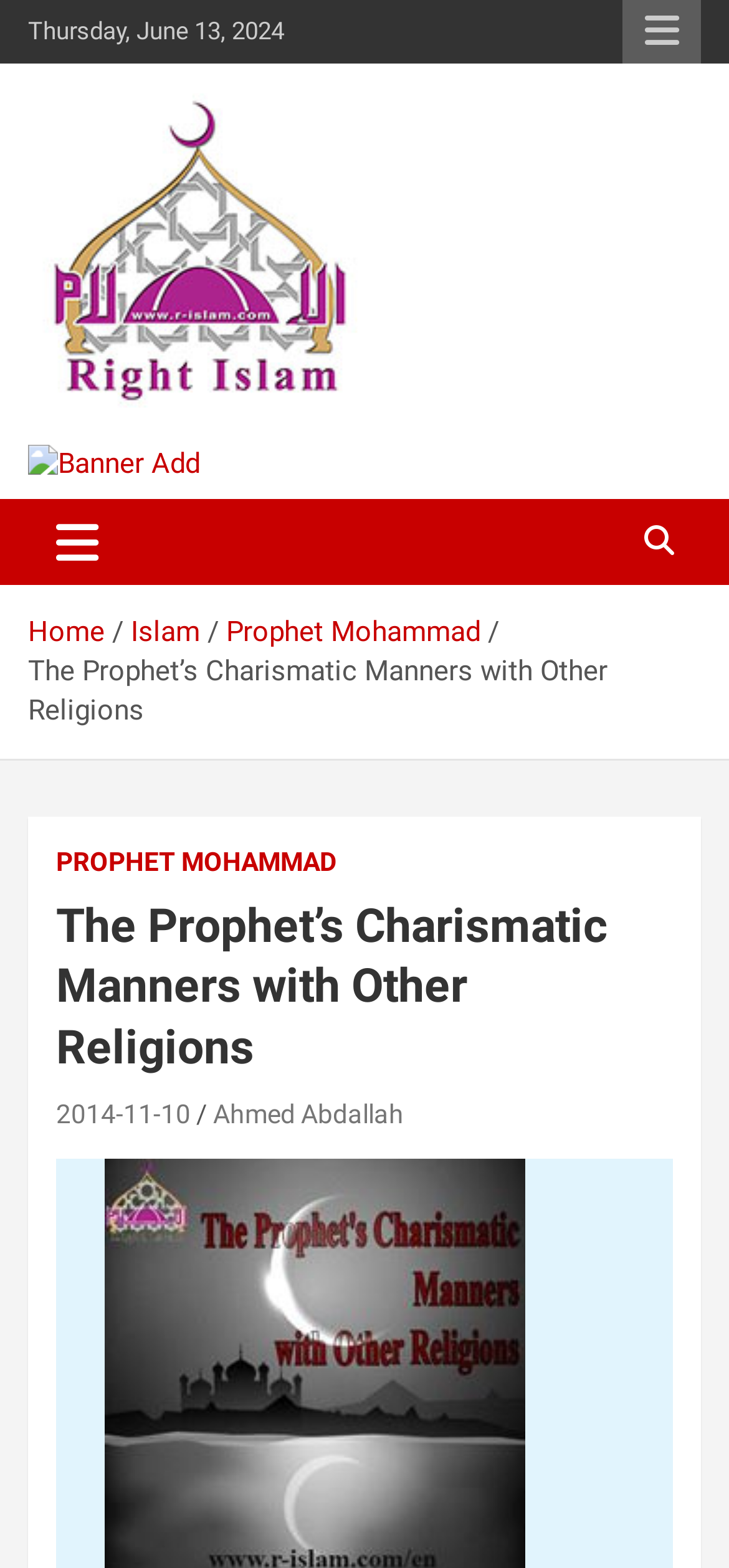Given the element description, predict the bounding box coordinates in the format (top-left x, top-left y, bottom-right x, bottom-right y). Make sure all values are between 0 and 1. Here is the element description: parent_node: Right Islam

[0.038, 0.053, 0.5, 0.081]